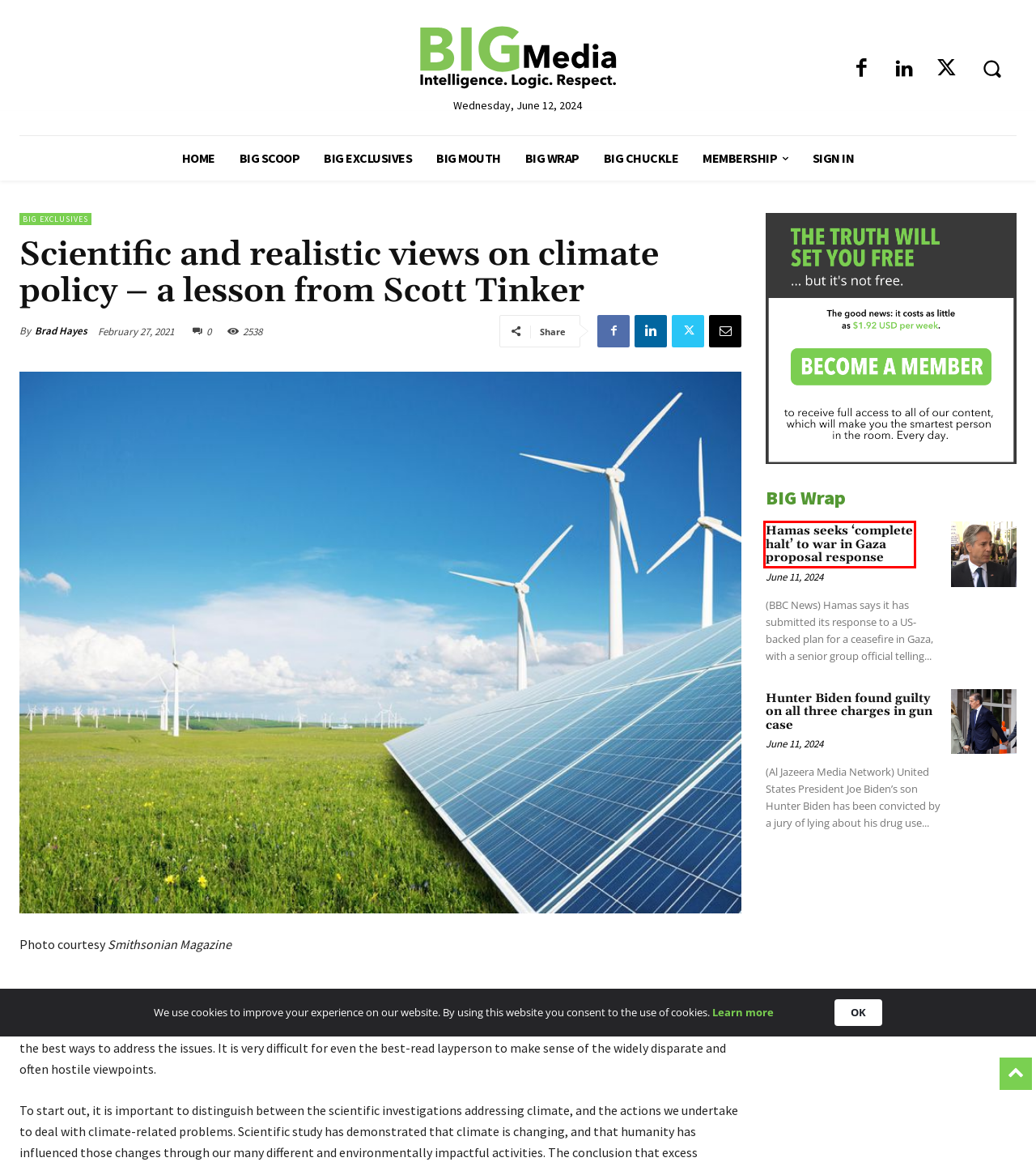Assess the screenshot of a webpage with a red bounding box and determine which webpage description most accurately matches the new page after clicking the element within the red box. Here are the options:
A. Sign In - BIG Media
B. Hamas seeks 'complete halt' to war in Gaza proposal response - BIG Media
C. Accessibility - BIG Media
D. Privacy Policy - BIG Media
E. BIG Mouth Archives - BIG Media
F. BIG Chuckle Archives - BIG Media
G. BIG Wrap Archives - BIG Media
H. Hunter Biden found guilty on all three charges in gun case - BIG Media

B